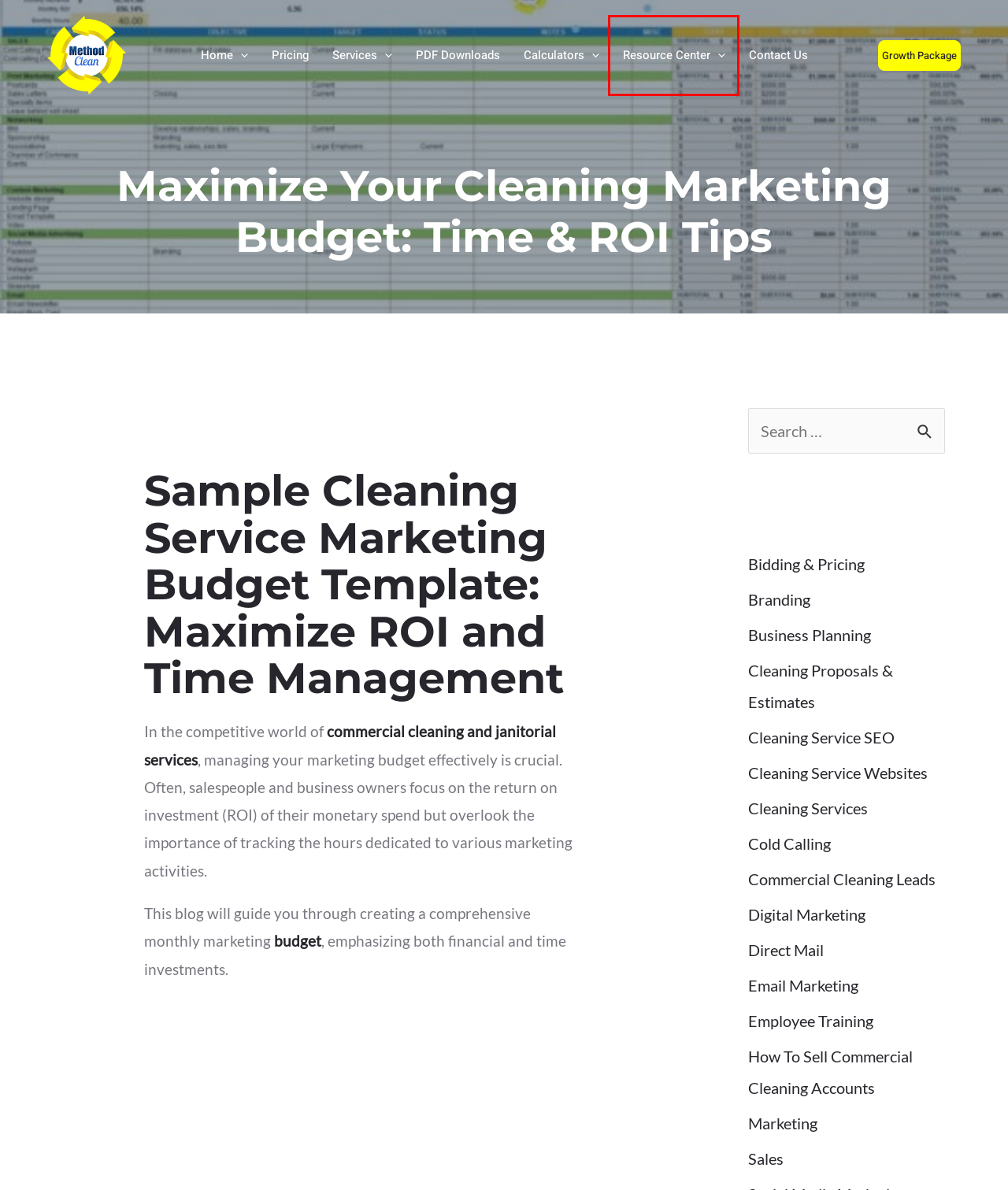You are looking at a screenshot of a webpage with a red bounding box around an element. Determine the best matching webpage description for the new webpage resulting from clicking the element in the red bounding box. Here are the descriptions:
A. How To Sell Commercial Cleaning Accounts | Methodcleanbiz.com
B. Cold Calling | Methodcleanbiz.com
C. Cleaning Services | Methodcleanbiz.com
D. Cleaning Service Websites | Methodcleanbiz.com
E. Contact Us | Methodcleanbiz.com
F. Building Ideas| Commercial Cleaning Marketing Articles, Tutorials & Videos
G. Business Planning | Methodcleanbiz.com
H. Digital Marketing | Methodcleanbiz.com

F